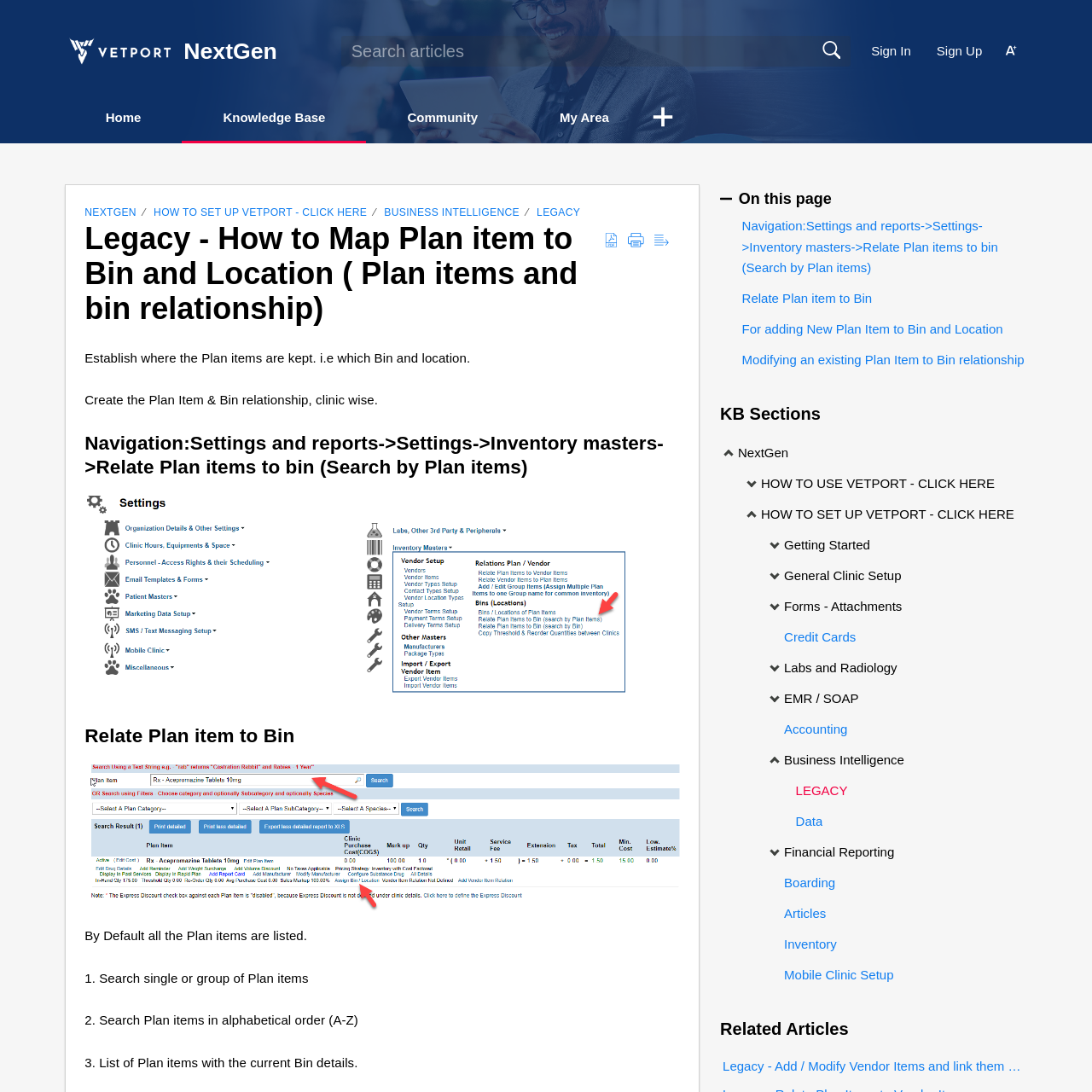What is the purpose of the 'More' dropdown menu?
Kindly offer a comprehensive and detailed response to the question.

By analyzing the webpage structure, I found that the 'More' dropdown menu is likely to provide access to additional options or features related to the webpage's content. The exact options available in the dropdown menu are not explicitly stated, but it suggests that there are more features or settings available beyond what is initially visible.